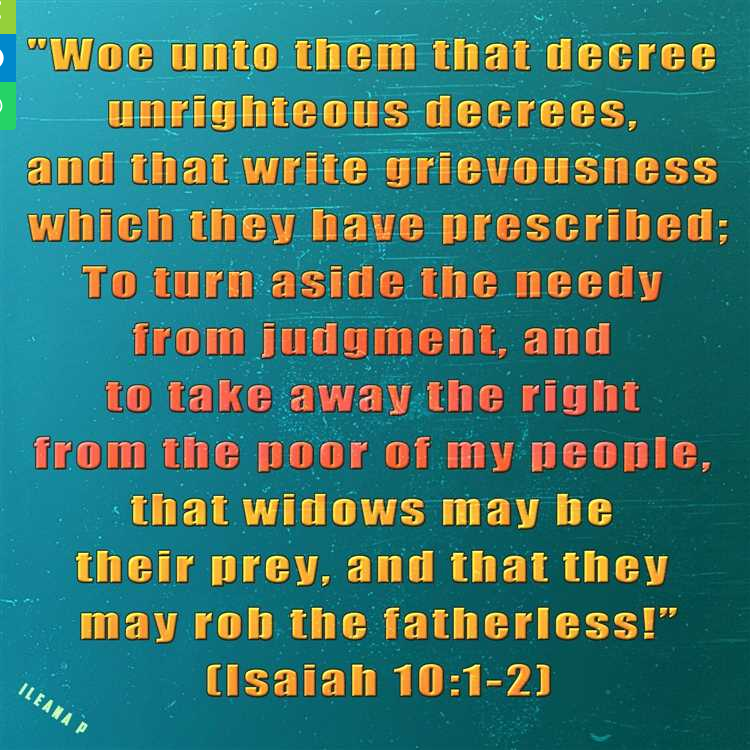With reference to the screenshot, provide a detailed response to the question below:
What group of people is mentioned as being preyed upon?

According to the excerpt, widows are mentioned as being preyed upon by those who decree unrighteous decrees and take away the right from the poor of God's people.